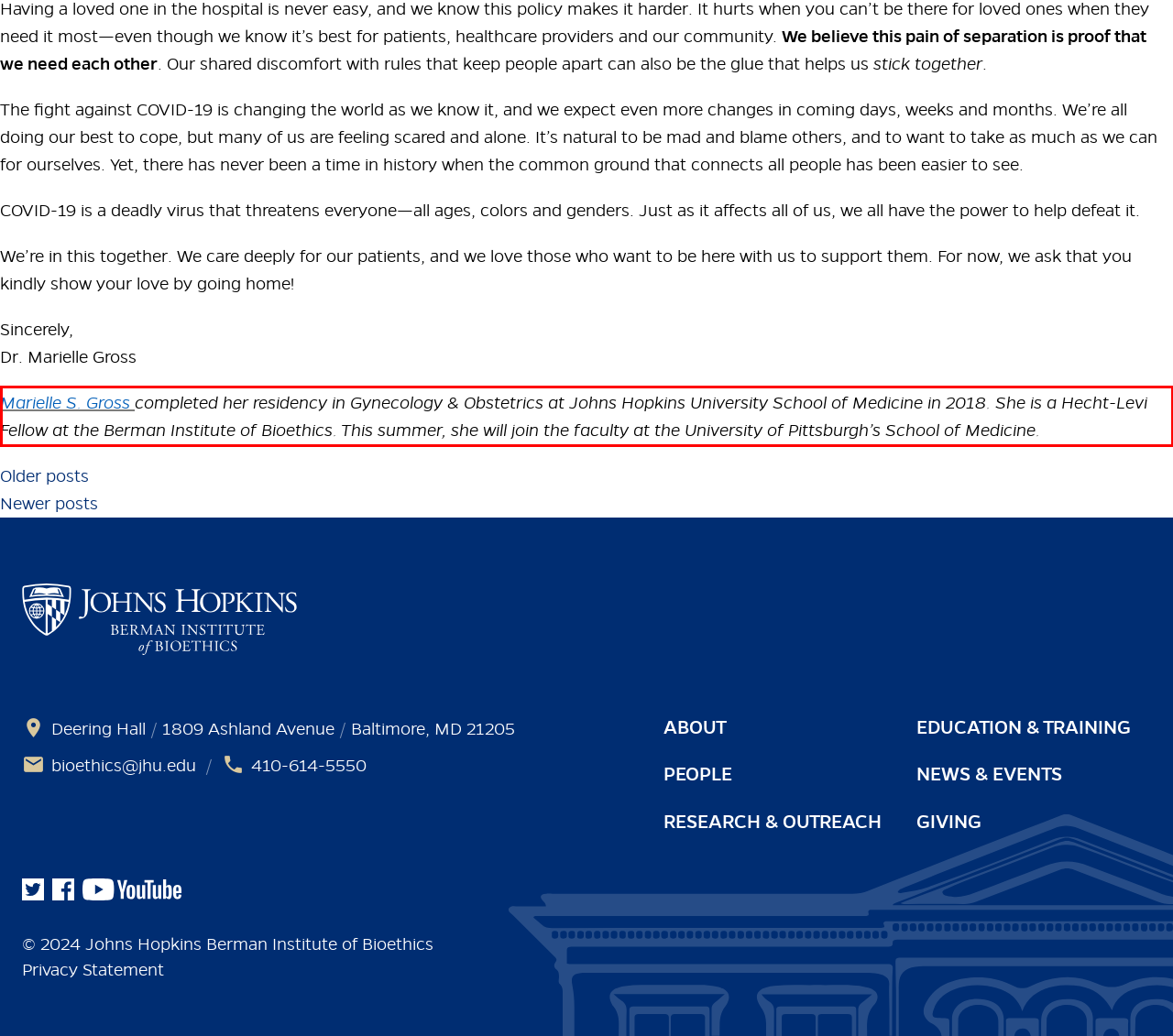You are given a webpage screenshot with a red bounding box around a UI element. Extract and generate the text inside this red bounding box.

Marielle S. Gross completed her residency in Gynecology & Obstetrics at Johns Hopkins University School of Medicine in 2018. She is a Hecht-Levi Fellow at the Berman Institute of Bioethics. This summer, she will join the faculty at the University of Pittsburgh’s School of Medicine.